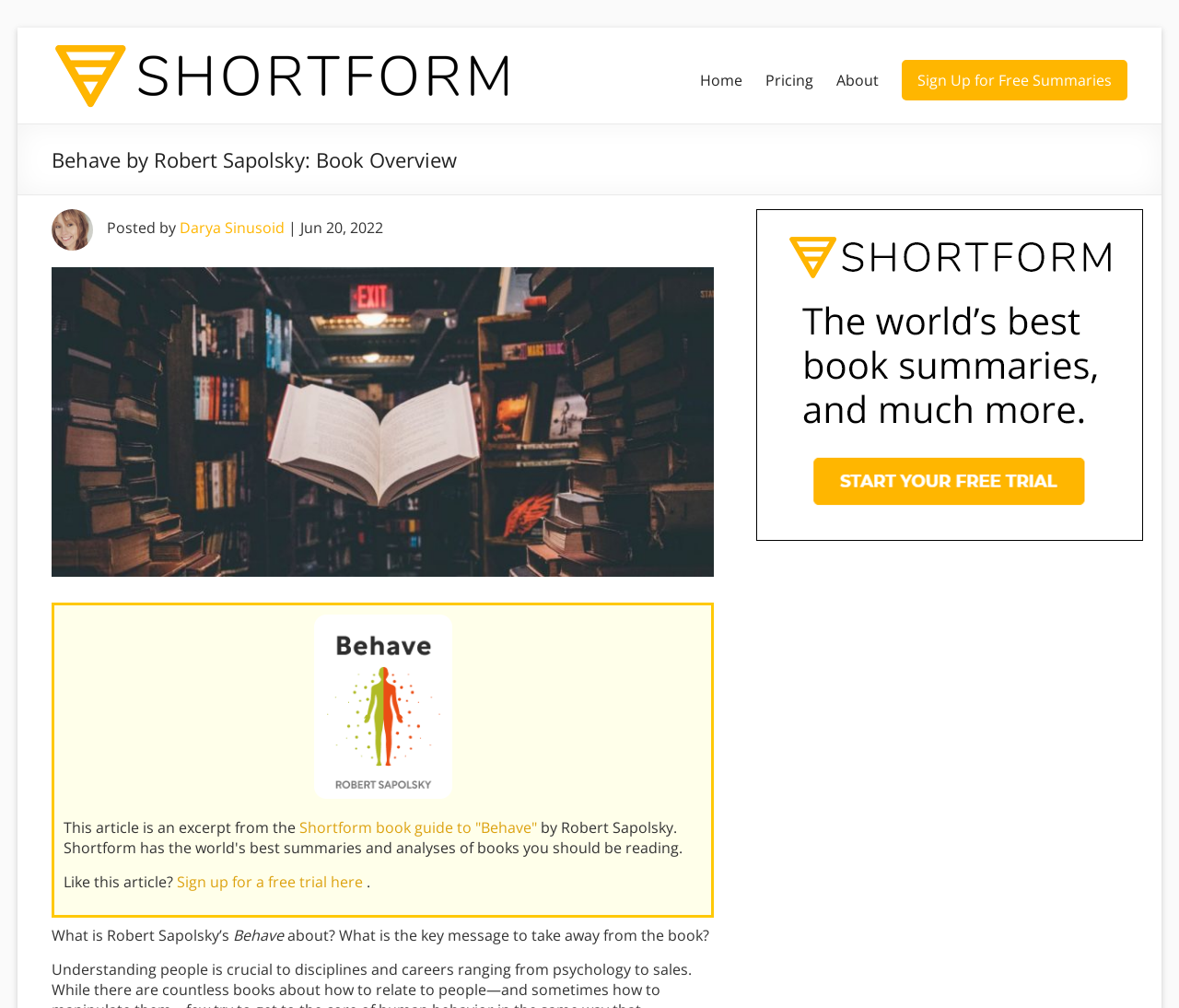With reference to the image, please provide a detailed answer to the following question: Who is the author of the book?

I found the answer by looking at the heading 'Behave by Robert Sapolsky: Book Overview' which indicates that Robert Sapolsky is the author of the book.